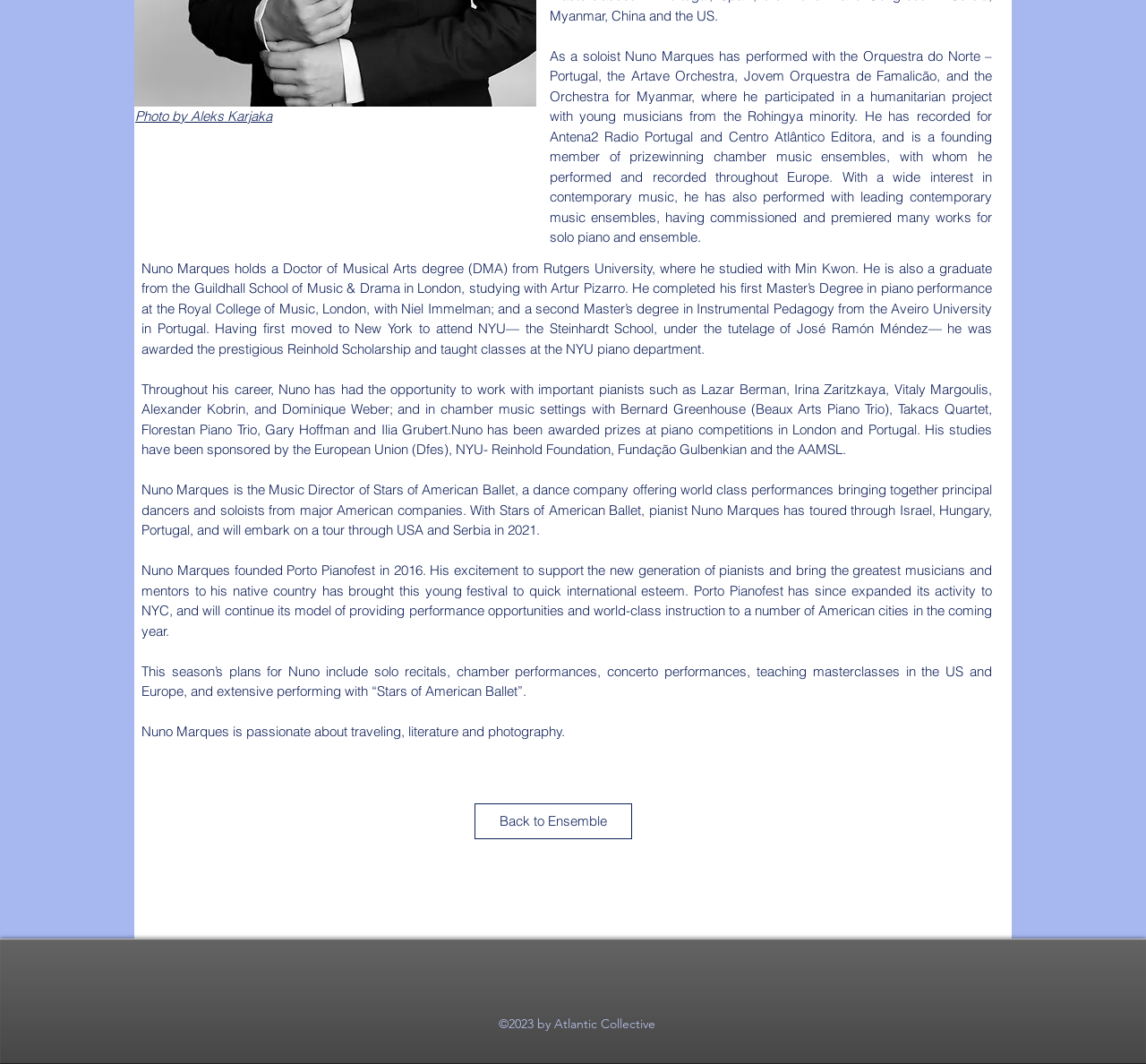Determine the bounding box coordinates for the UI element with the following description: "Back to Ensemble". The coordinates should be four float numbers between 0 and 1, represented as [left, top, right, bottom].

[0.414, 0.755, 0.552, 0.789]